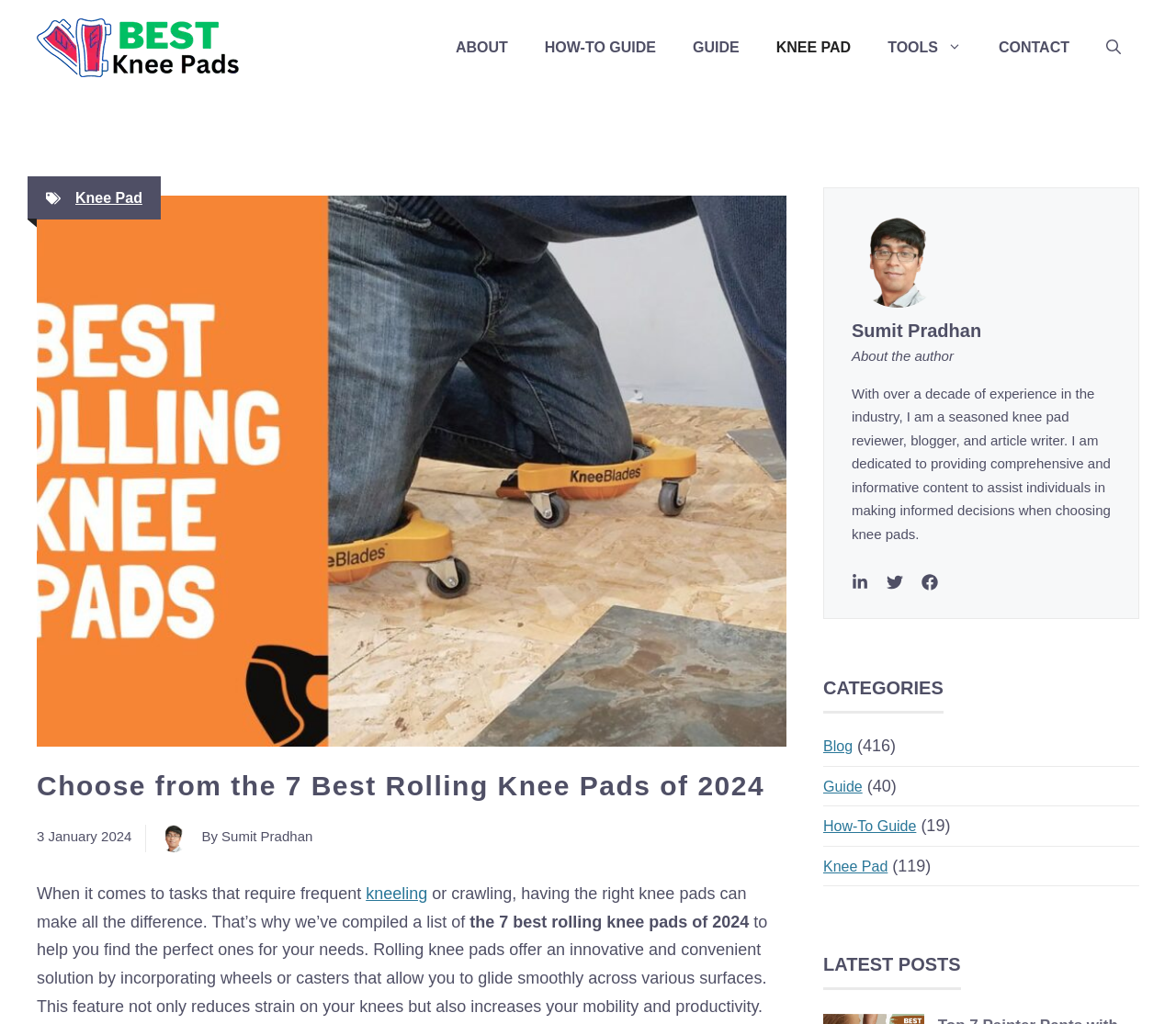Identify the bounding box coordinates of the clickable section necessary to follow the following instruction: "View the 'KNEE PAD' category". The coordinates should be presented as four float numbers from 0 to 1, i.e., [left, top, right, bottom].

[0.644, 0.02, 0.739, 0.074]